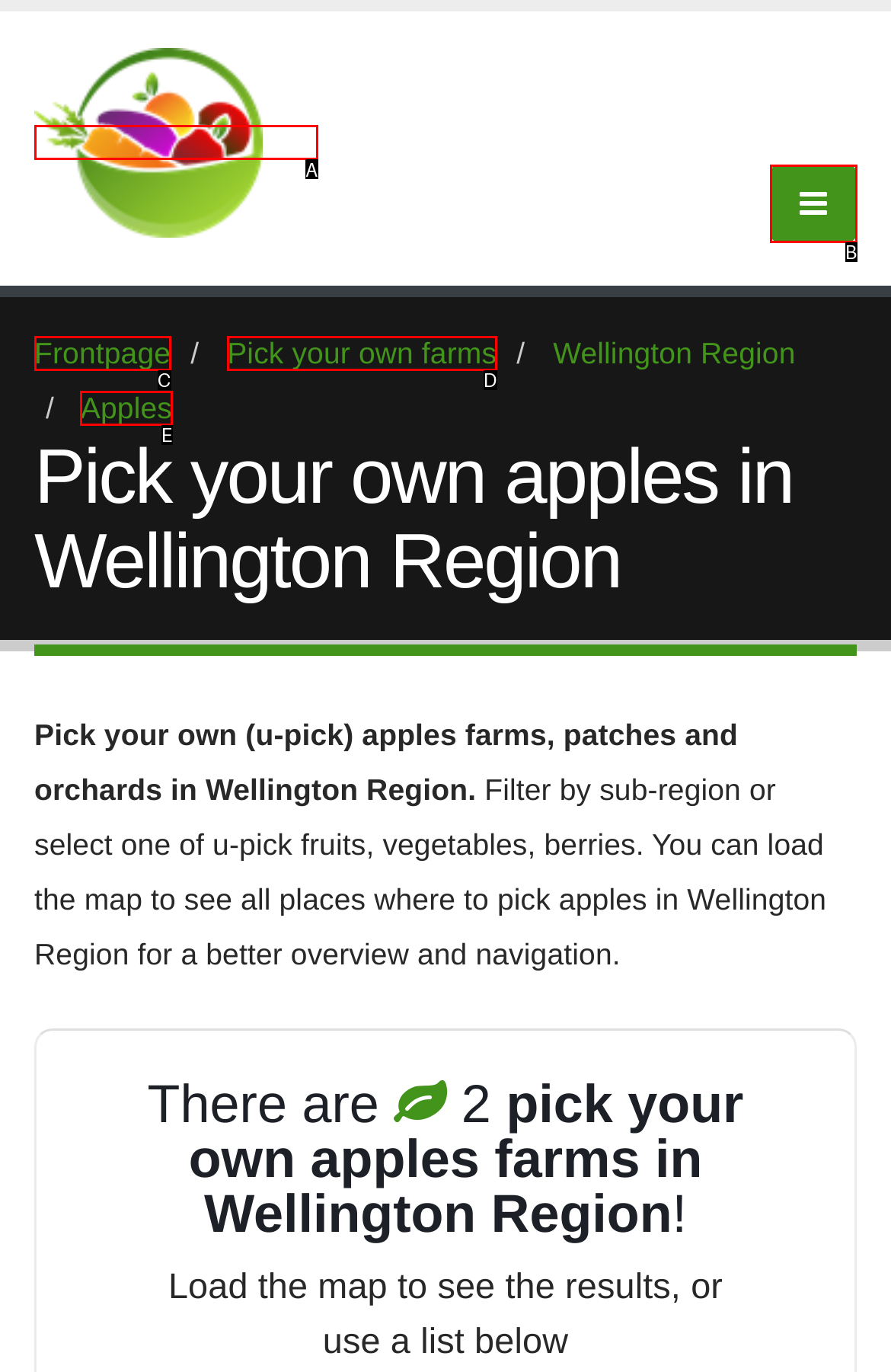Determine the HTML element that best matches this description: Pick your own farms from the given choices. Respond with the corresponding letter.

D